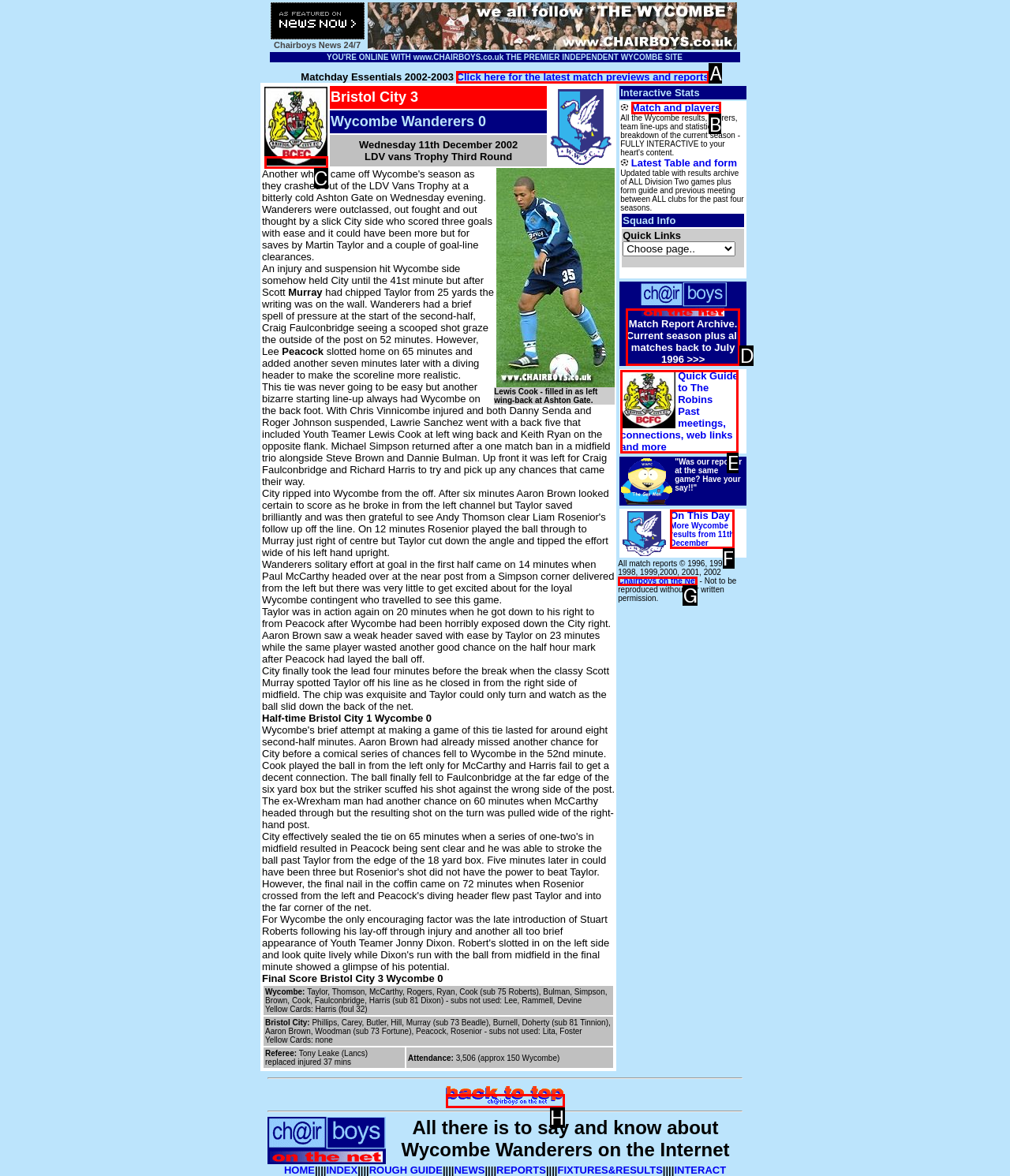Identify which lettered option completes the task: Click on NEXT. Provide the letter of the correct choice.

None